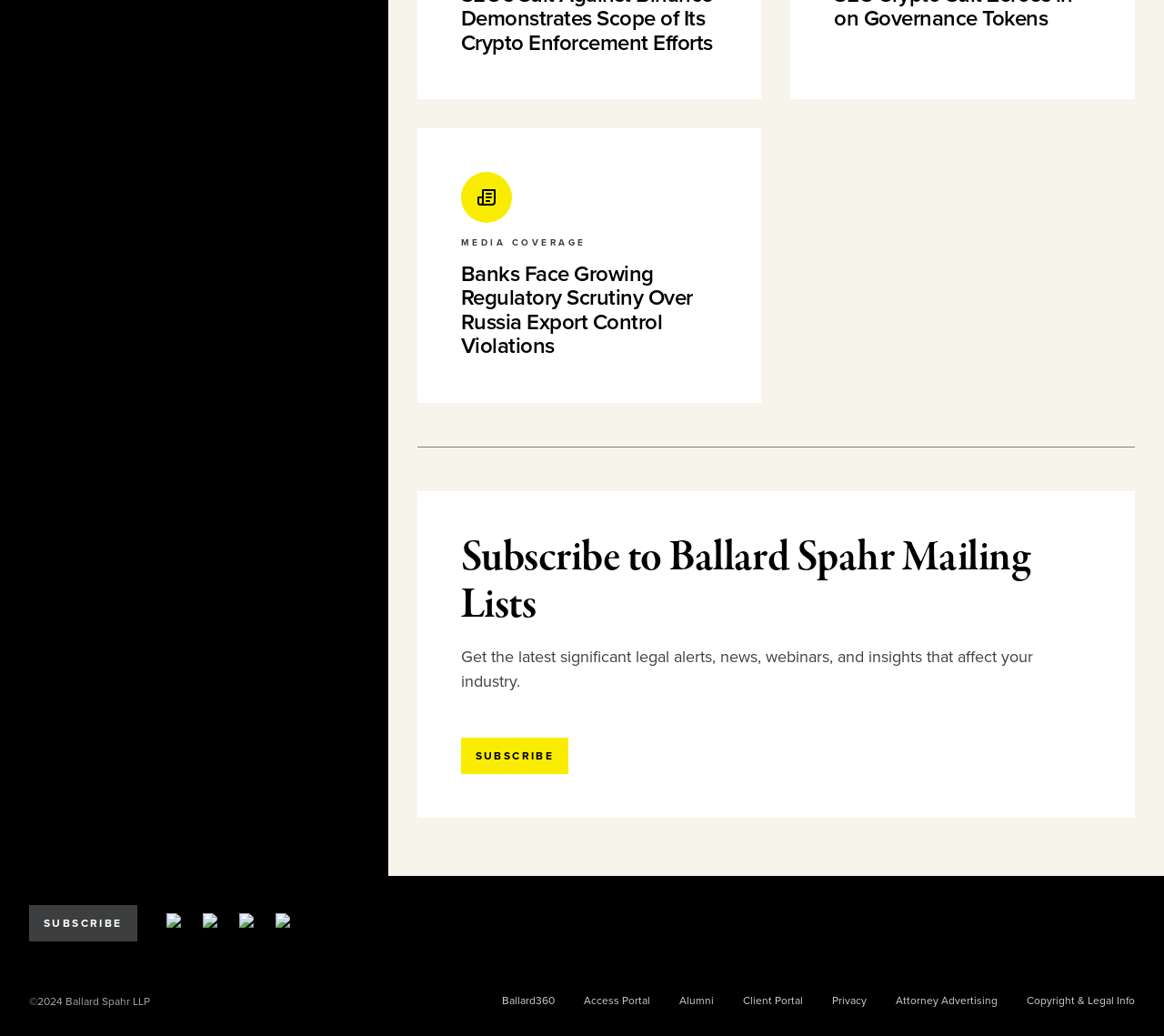Find the bounding box coordinates of the element you need to click on to perform this action: 'Follow Ballard Spahr on LinkedIn'. The coordinates should be represented by four float values between 0 and 1, in the format [left, top, right, bottom].

[0.136, 0.874, 0.161, 0.902]